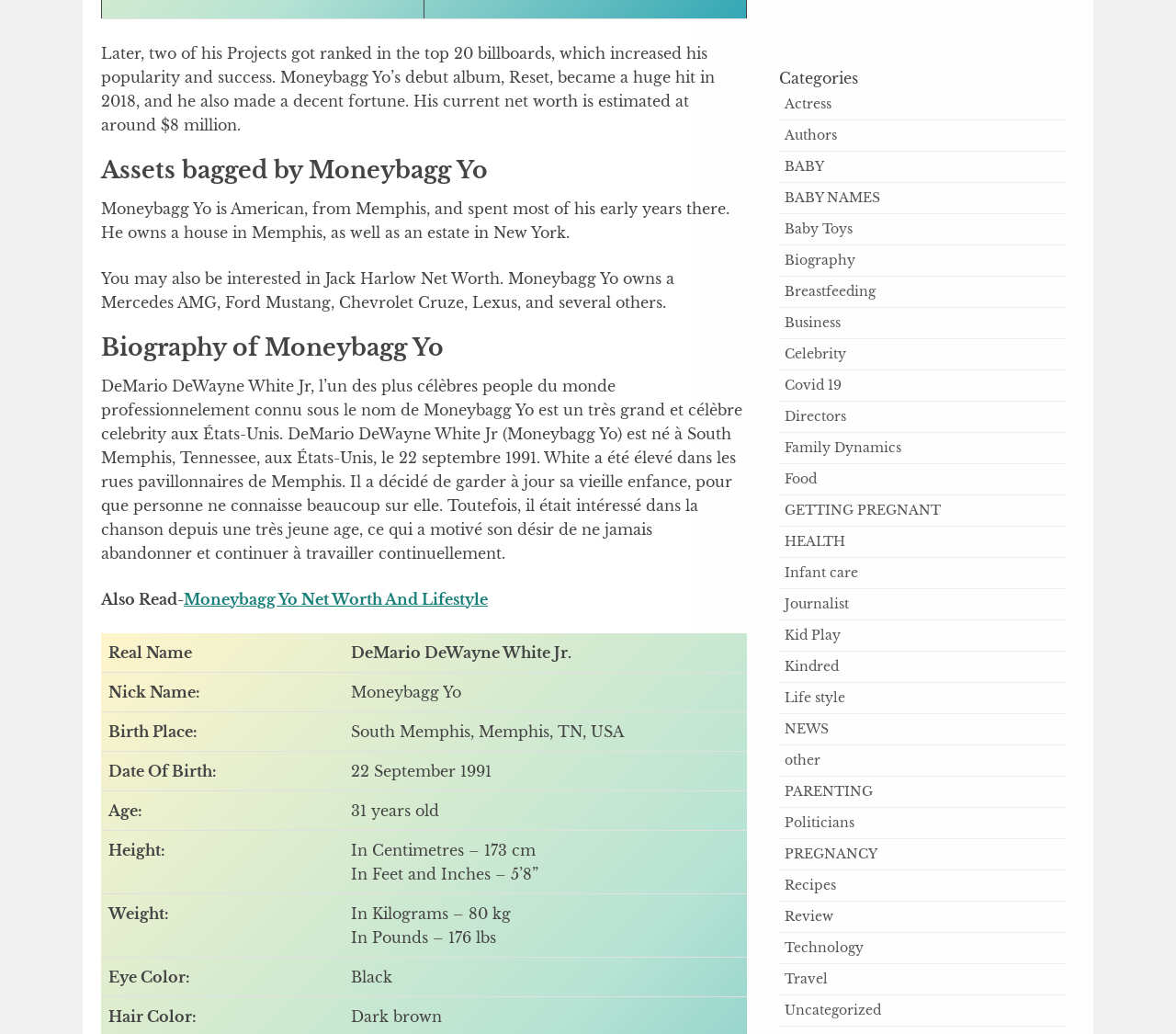Where is Moneybagg Yo from?
Look at the screenshot and respond with a single word or phrase.

Memphis, Tennessee